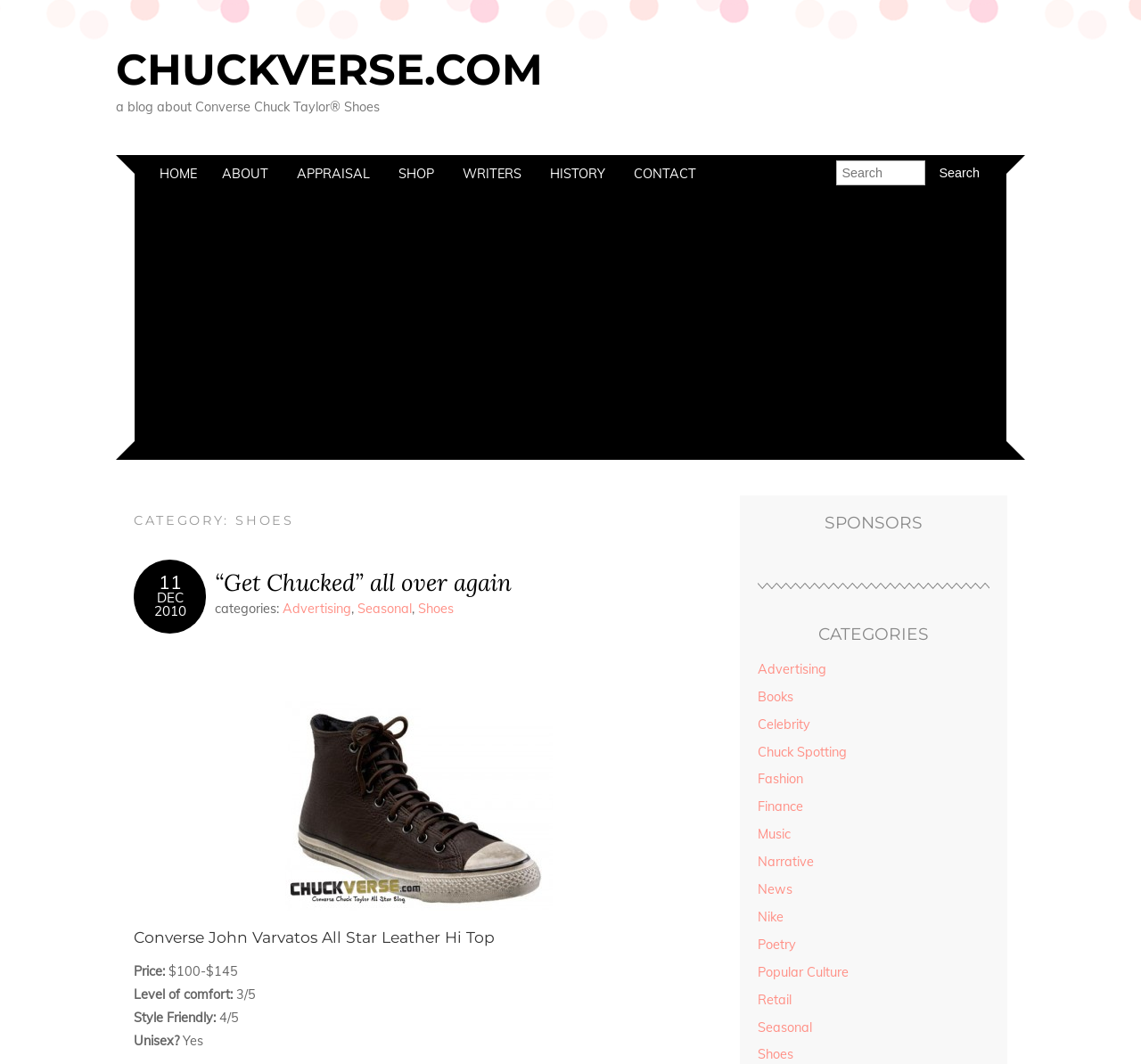What is the price range of the Converse John Varvatos All Star Leather Hi Top? Based on the screenshot, please respond with a single word or phrase.

$100-$145